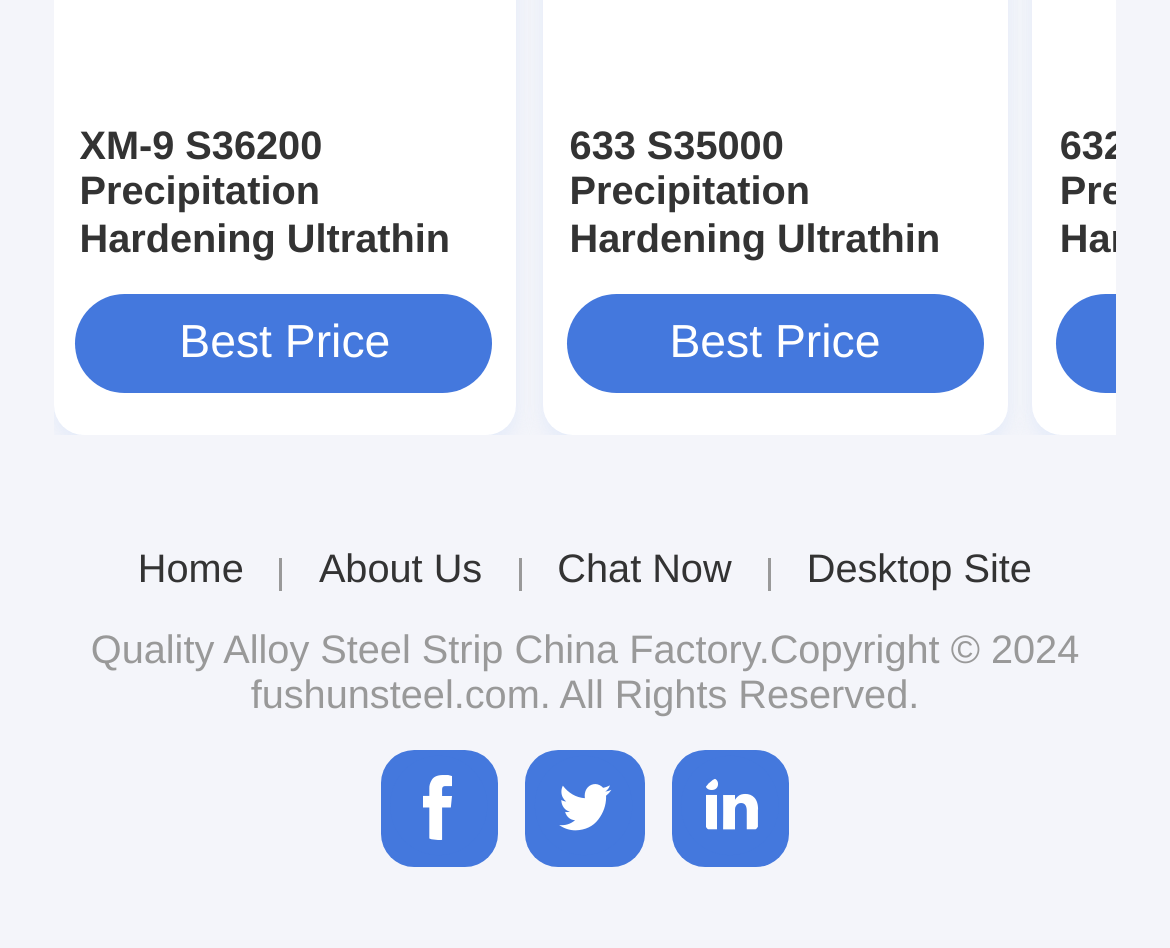Use a single word or phrase to answer the question: 
What is the category of the 'XM-9 S36200' product?

Precipitation Hardening Ultrathin Stainless Steel Strip